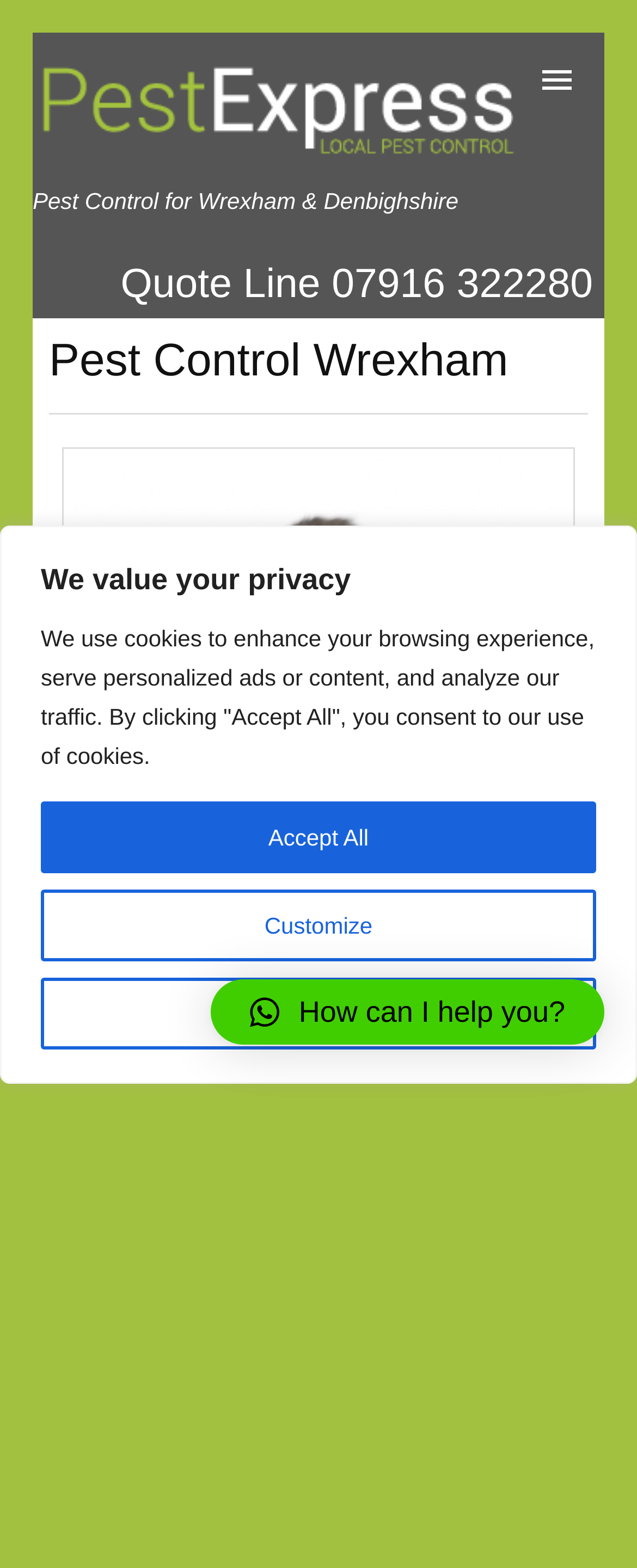Predict the bounding box of the UI element based on this description: "Privacy".

[0.051, 0.245, 0.949, 0.284]